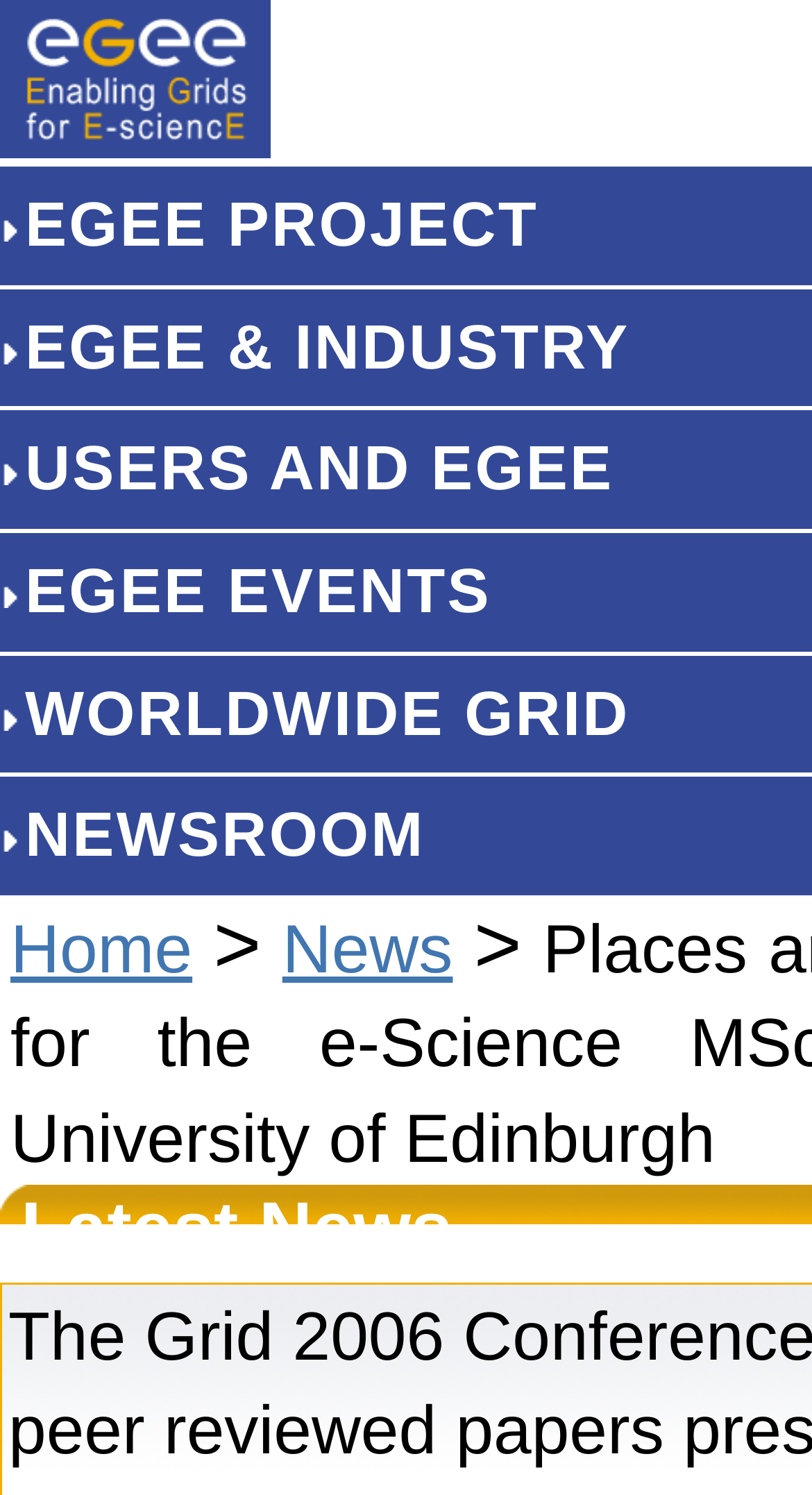Please specify the bounding box coordinates in the format (top-left x, top-left y, bottom-right x, bottom-right y), with all values as floating point numbers between 0 and 1. Identify the bounding box of the UI element described by: News

[0.348, 0.609, 0.558, 0.66]